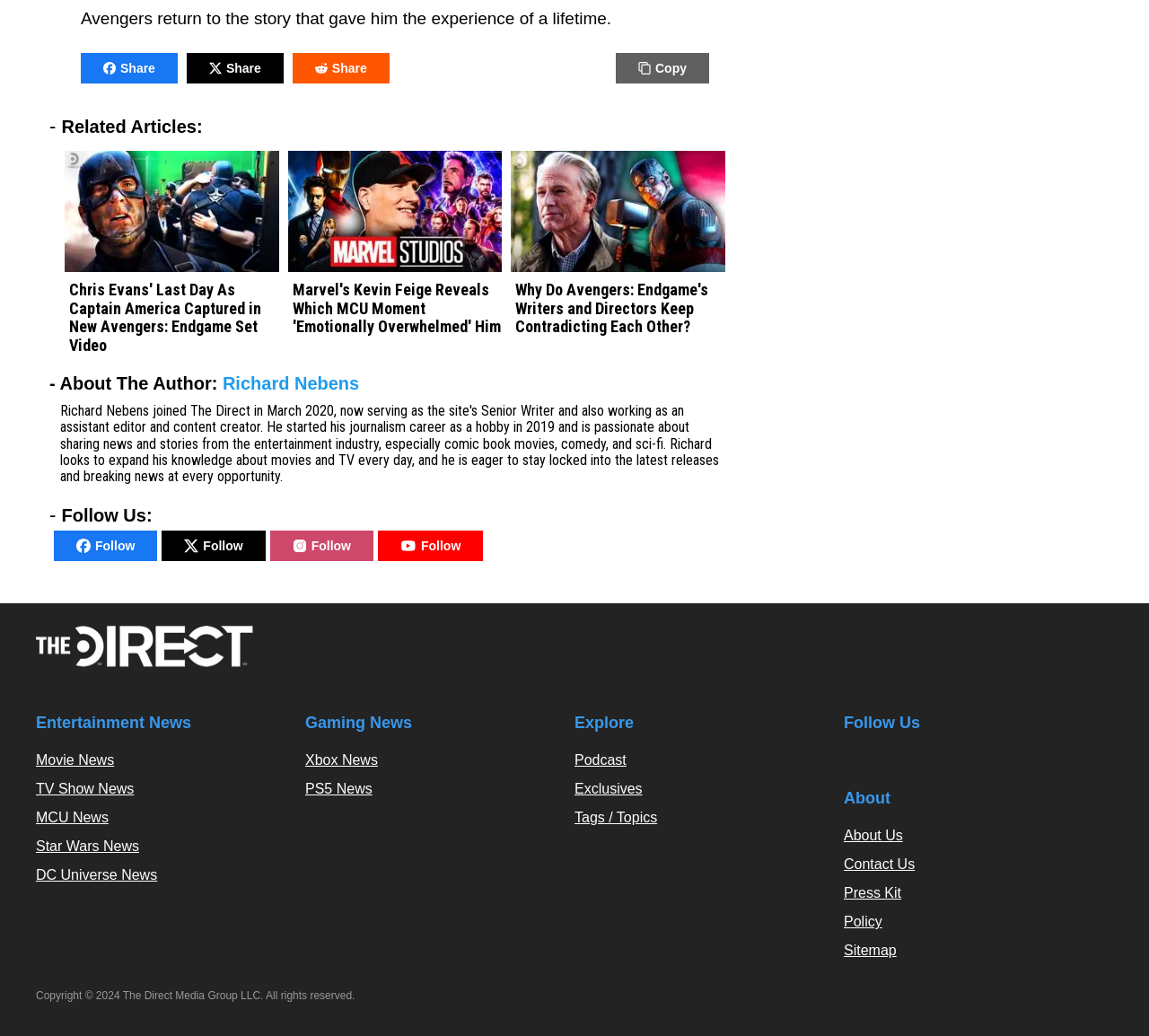Based on the element description: "name="firstname" placeholder="Firstname"", identify the UI element and provide its bounding box coordinates. Use four float numbers between 0 and 1, [left, top, right, bottom].

None